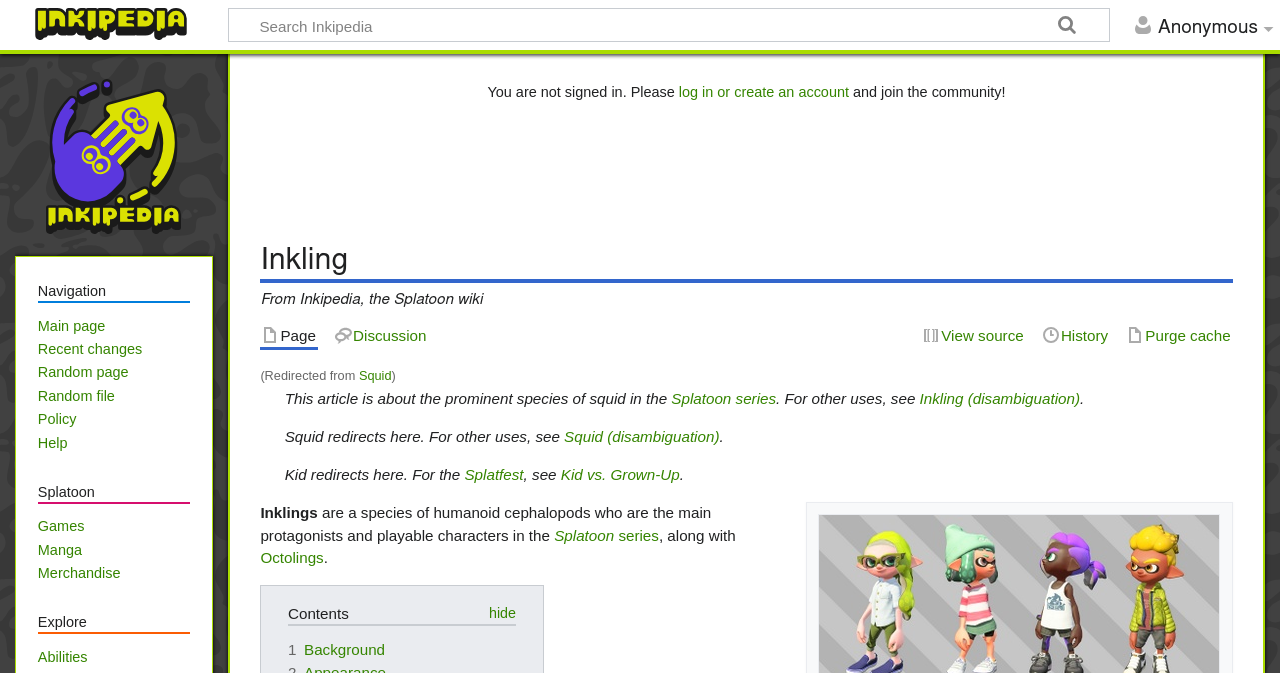What is the purpose of the 'Navigation' section?
Using the picture, provide a one-word or short phrase answer.

To navigate the wiki